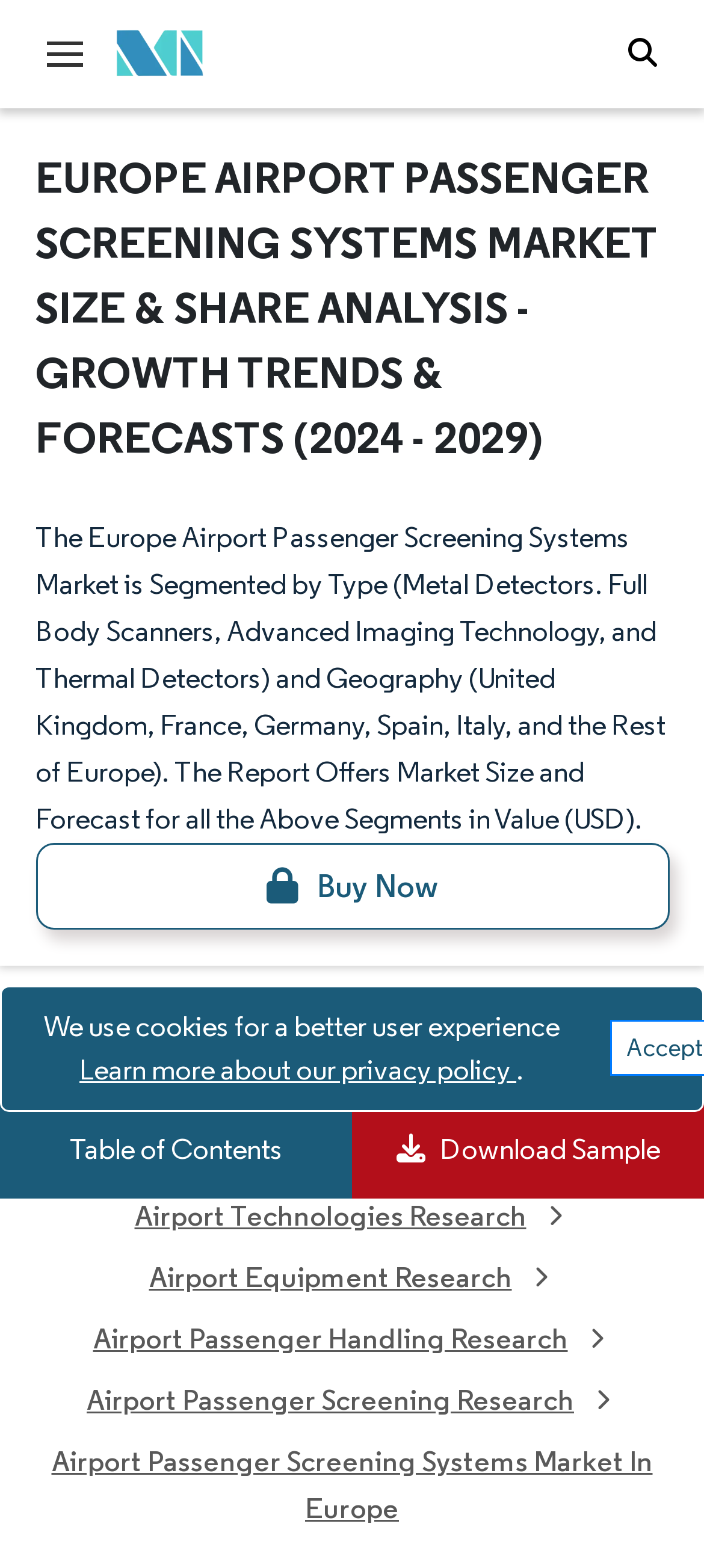Bounding box coordinates are to be given in the format (top-left x, top-left y, bottom-right x, bottom-right y). All values must be floating point numbers between 0 and 1. Provide the bounding box coordinate for the UI element described as: Home

[0.222, 0.639, 0.353, 0.678]